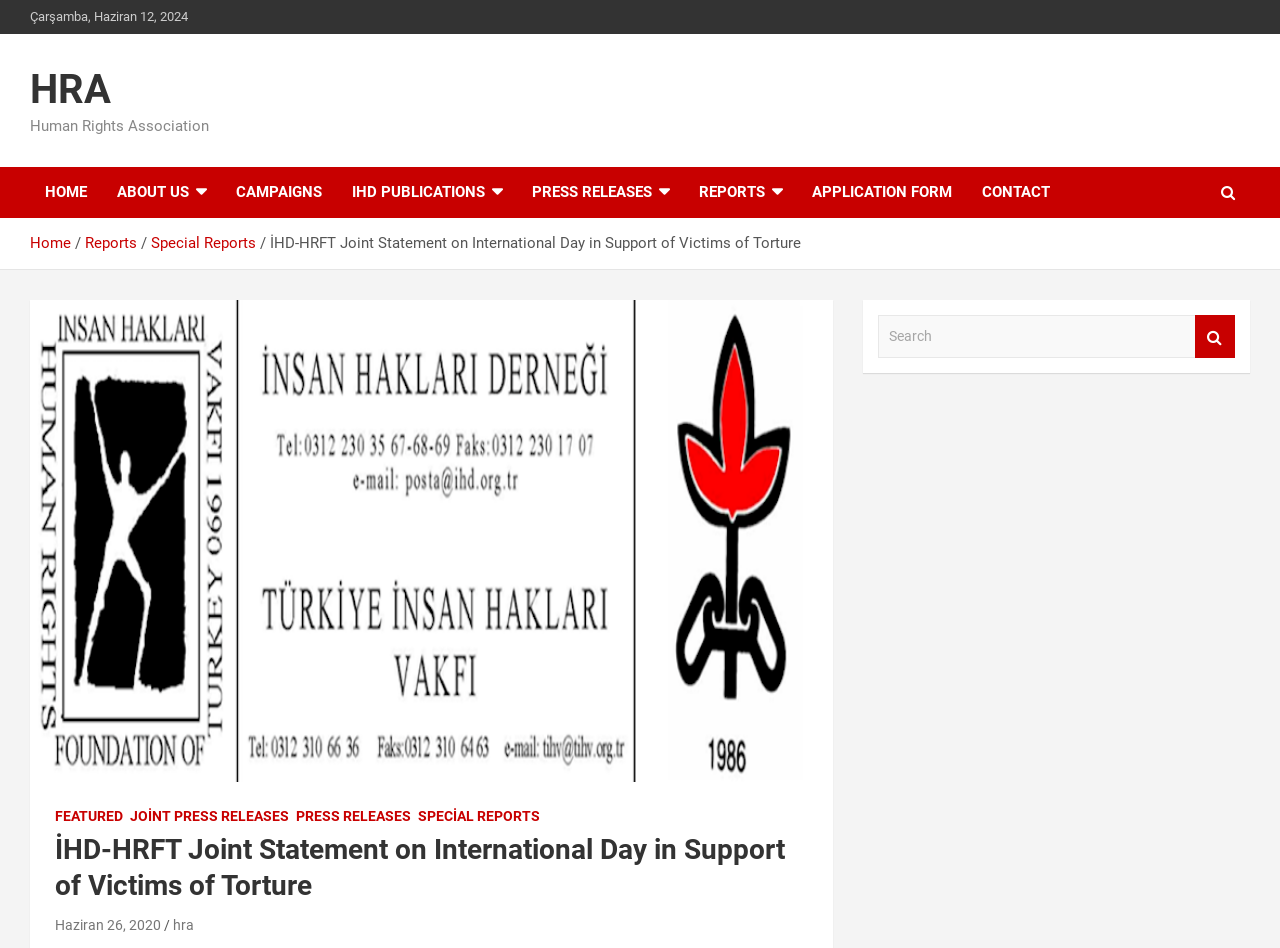Describe the webpage in detail, including text, images, and layout.

The webpage appears to be a human rights organization's website, specifically the Human Rights Association (HRA). At the top left, there is a link to skip to the content. Below it, the current date, "Çarşamba, Haziran 12, 2024", is displayed. 

To the right of the date, the organization's name "HRA" is written in a larger font, with a link to the organization's homepage. Below the organization's name, the full name "Human Rights Association" is written.

A navigation menu is located below, with links to various sections of the website, including "HOME", "ABOUT US", "CAMPAIGNS", "IHD PUBLICATIONS", "PRESS RELEASES", "REPORTS", "APPLICATION FORM", and "CONTACT".

Below the navigation menu, a breadcrumb trail is displayed, showing the current page's location within the website's hierarchy. The trail includes links to "Home", "Reports", and "Special Reports".

The main content of the webpage is a joint statement from İHD-HRFT on the International Day in Support of Victims of Torture. The statement's title is written in a large font, and an image is displayed to the right of the title. 

Below the statement's title, there are links to other sections of the website, including "FEATURED", "JOİNT PRESS RELEASES", "PRESS RELEASES", and "SPECİAL REPORTS". The joint statement itself is not provided in the accessibility tree, but it likely occupies a significant portion of the webpage.

At the bottom right of the webpage, a search function is available, consisting of a text box and a search button with a magnifying glass icon.